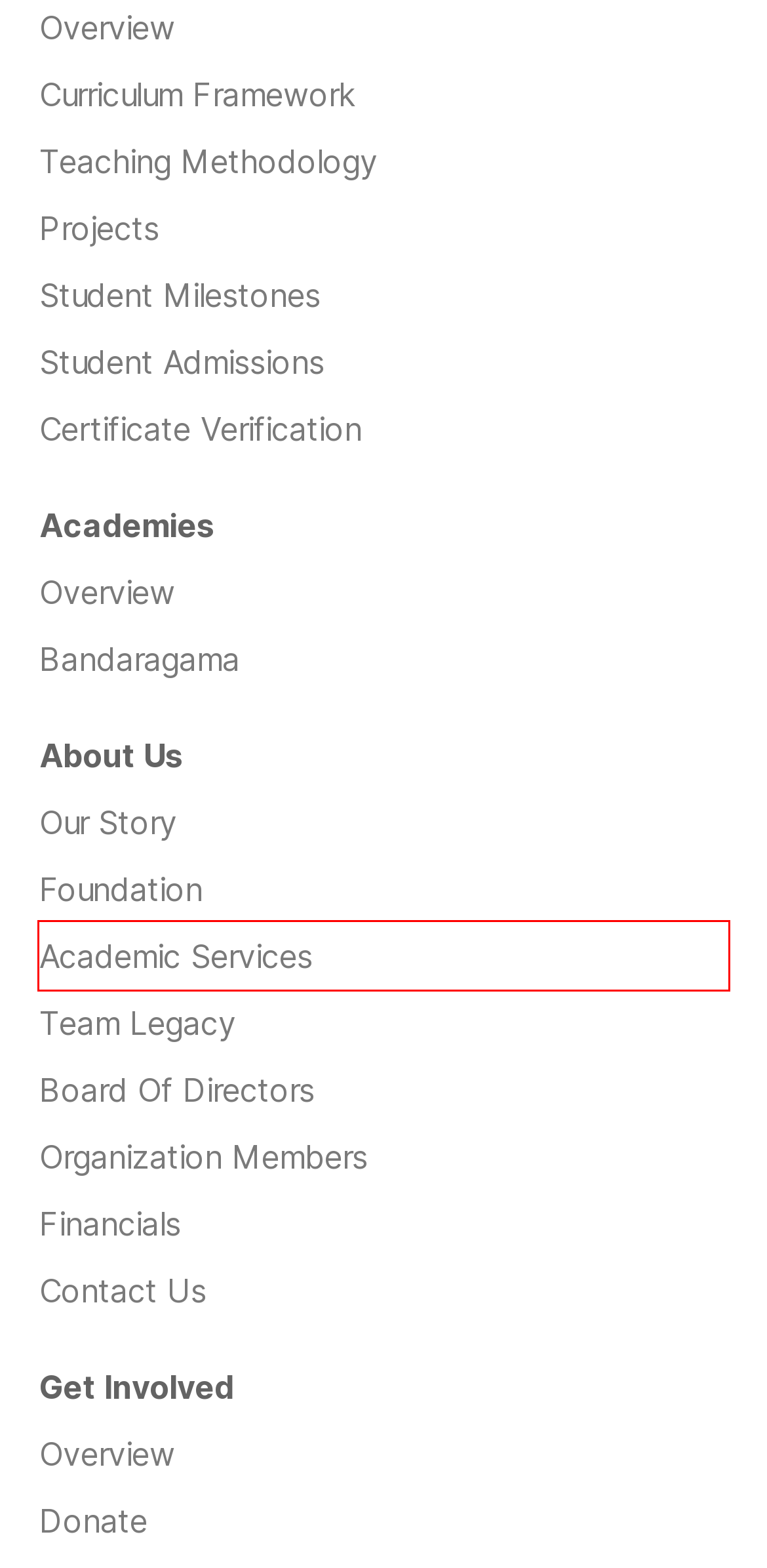You are looking at a screenshot of a webpage with a red bounding box around an element. Determine the best matching webpage description for the new webpage resulting from clicking the element in the red bounding box. Here are the descriptions:
A. Team Legacy – Avinya Foundation
B. Student Admissions – Avinya Foundation
C. Projects – Avinya Foundation
D. Financials – Avinya Foundation
E. Bandaragama – Avinya Foundation
F. Academic Services – Avinya Foundation
G. Foundation – Avinya Foundation
H. Donate – Avinya Foundation

F